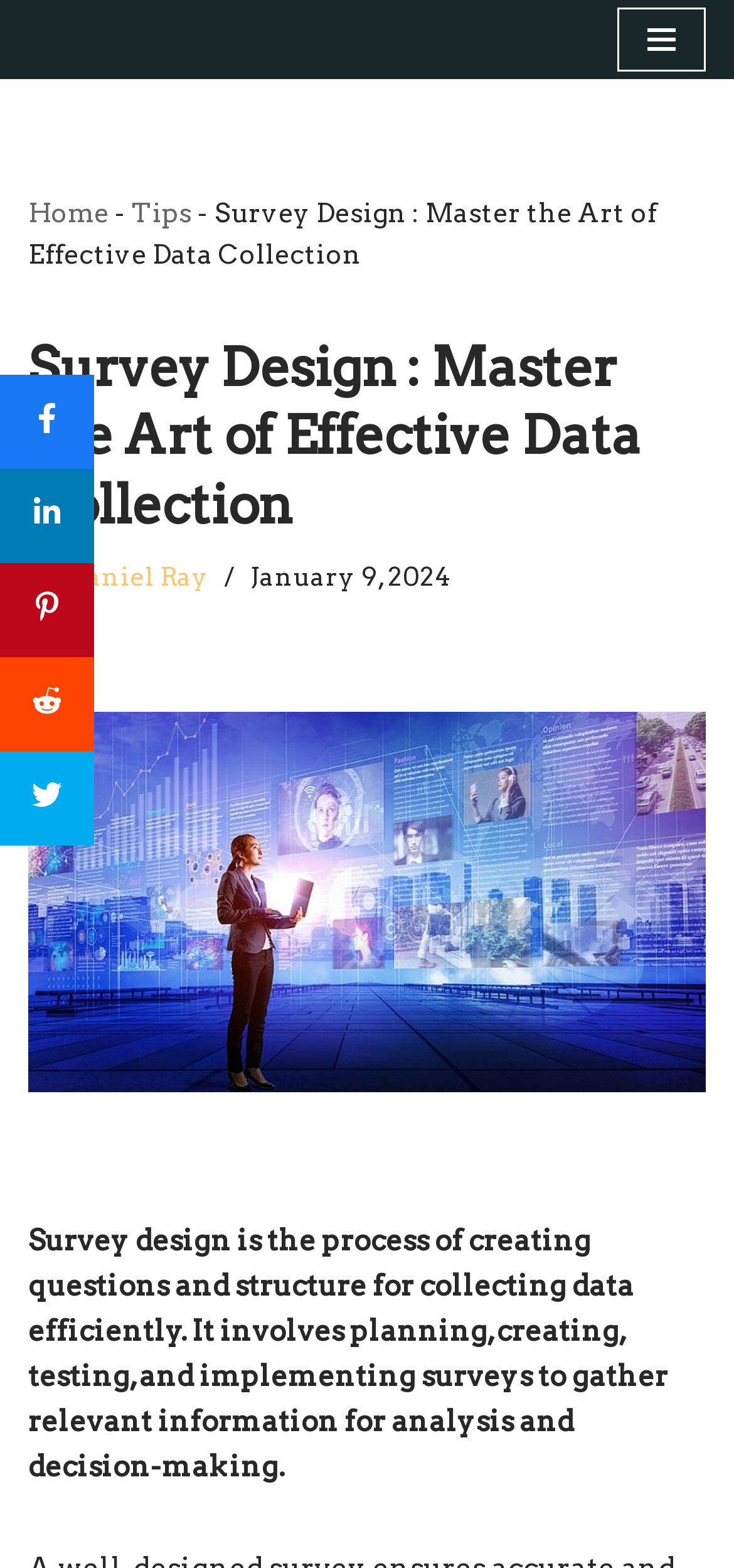Find the bounding box coordinates for the area that should be clicked to accomplish the instruction: "Call the phone number".

None